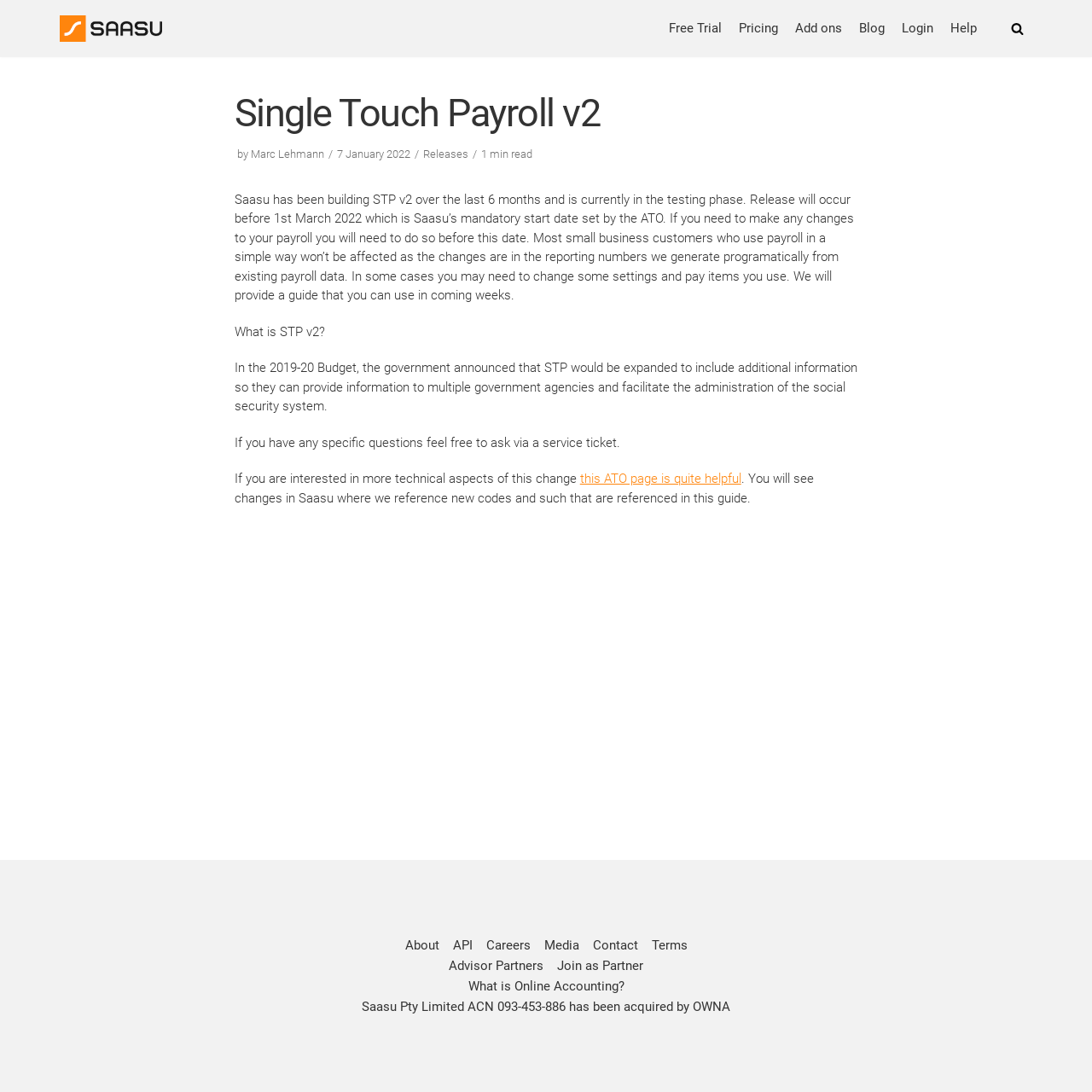Determine the bounding box coordinates of the section I need to click to execute the following instruction: "Read the article 'Single Touch Payroll v2'". Provide the coordinates as four float numbers between 0 and 1, i.e., [left, top, right, bottom].

[0.203, 0.052, 0.797, 0.496]